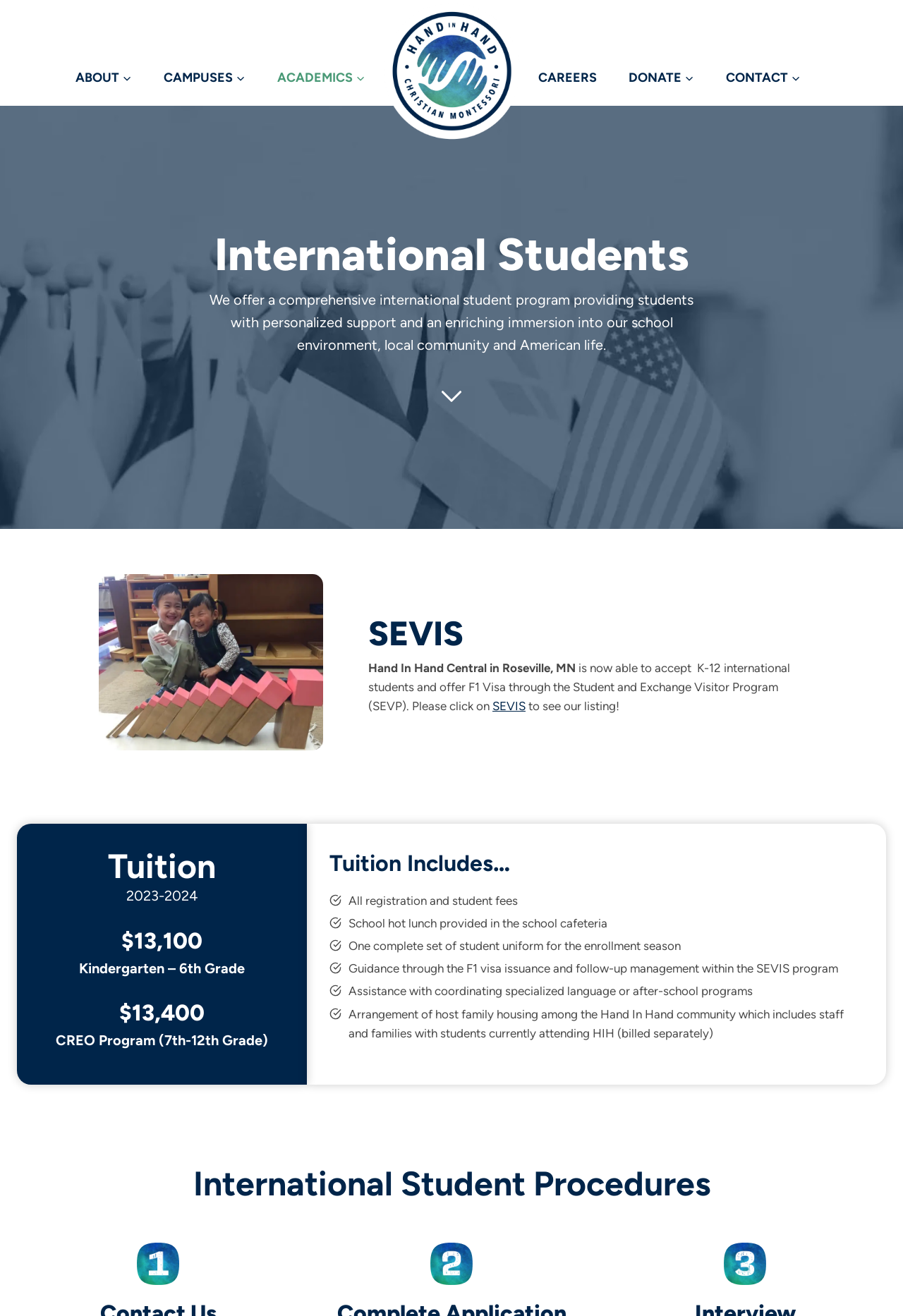Determine the bounding box coordinates of the section I need to click to execute the following instruction: "Click on the 'Learn how your comment data is processed' link". Provide the coordinates as four float numbers between 0 and 1, i.e., [left, top, right, bottom].

None